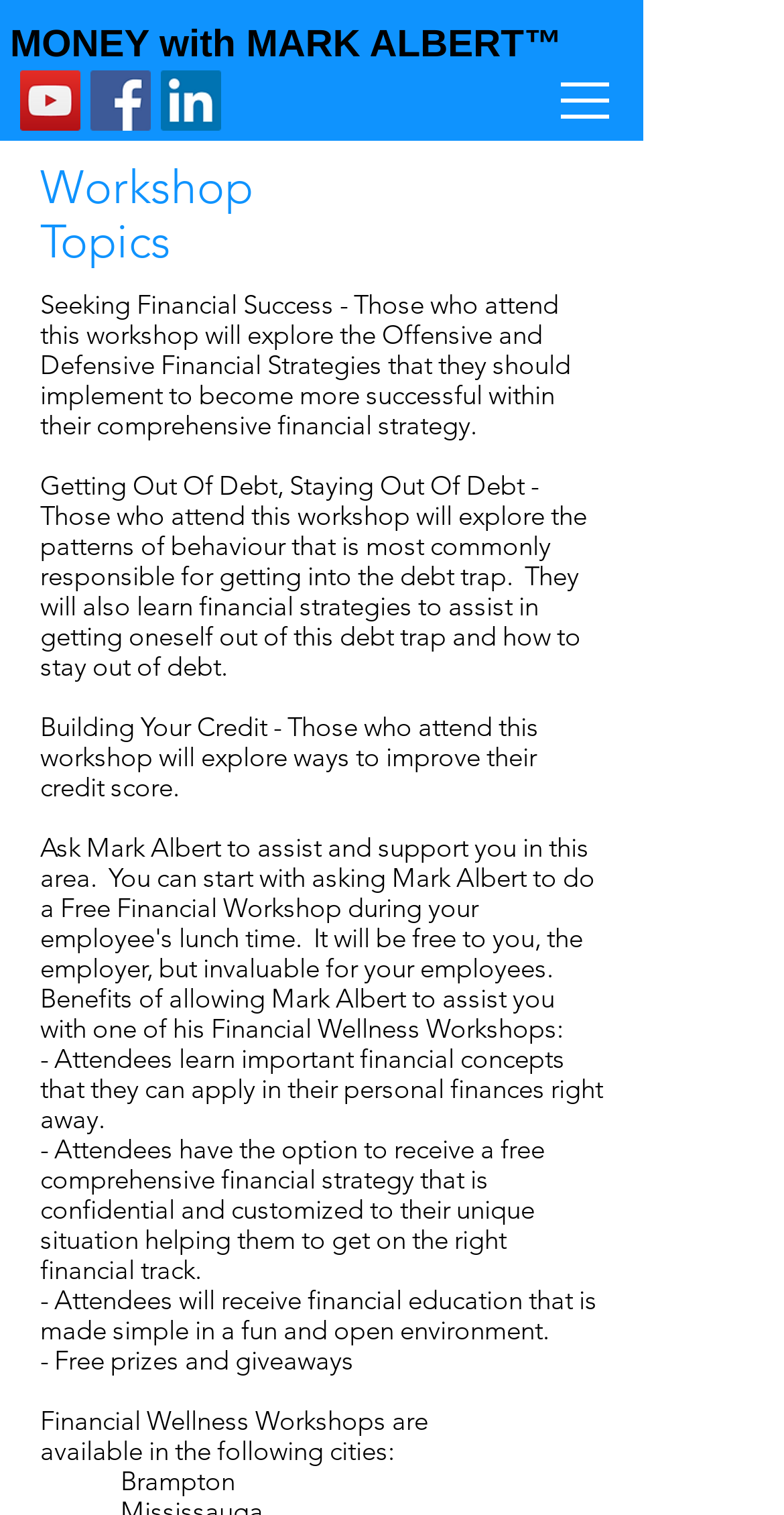Detail the webpage's structure and highlights in your description.

The webpage is about Workshop Topics related to financial success, debt management, credit building, and financial wellness. At the top left, there is a link to "MONEY with MARK ALBERT™". Next to it, on the top right, is a navigation menu labeled "Site" with a button that has a popup menu. Below the navigation menu, there is a social bar with three social media icons: YouTube, Facebook, and LinkedIn.

The main content of the webpage is divided into sections, each with a heading. The first heading is "Workshop" followed by "Topics". Below these headings, there are five paragraphs of text describing the workshops. The first paragraph discusses seeking financial success, the second paragraph talks about getting out of debt, the third paragraph is about building credit, and the fourth paragraph highlights the benefits of attending the workshops. The fifth paragraph mentions free prizes and giveaways.

Below these paragraphs, there is a section about Financial Wellness Workshops, which are available in various cities. The first city listed is Brampton, with a link to more information. Overall, the webpage provides an overview of the workshop topics and their benefits, with a focus on financial wellness and success.